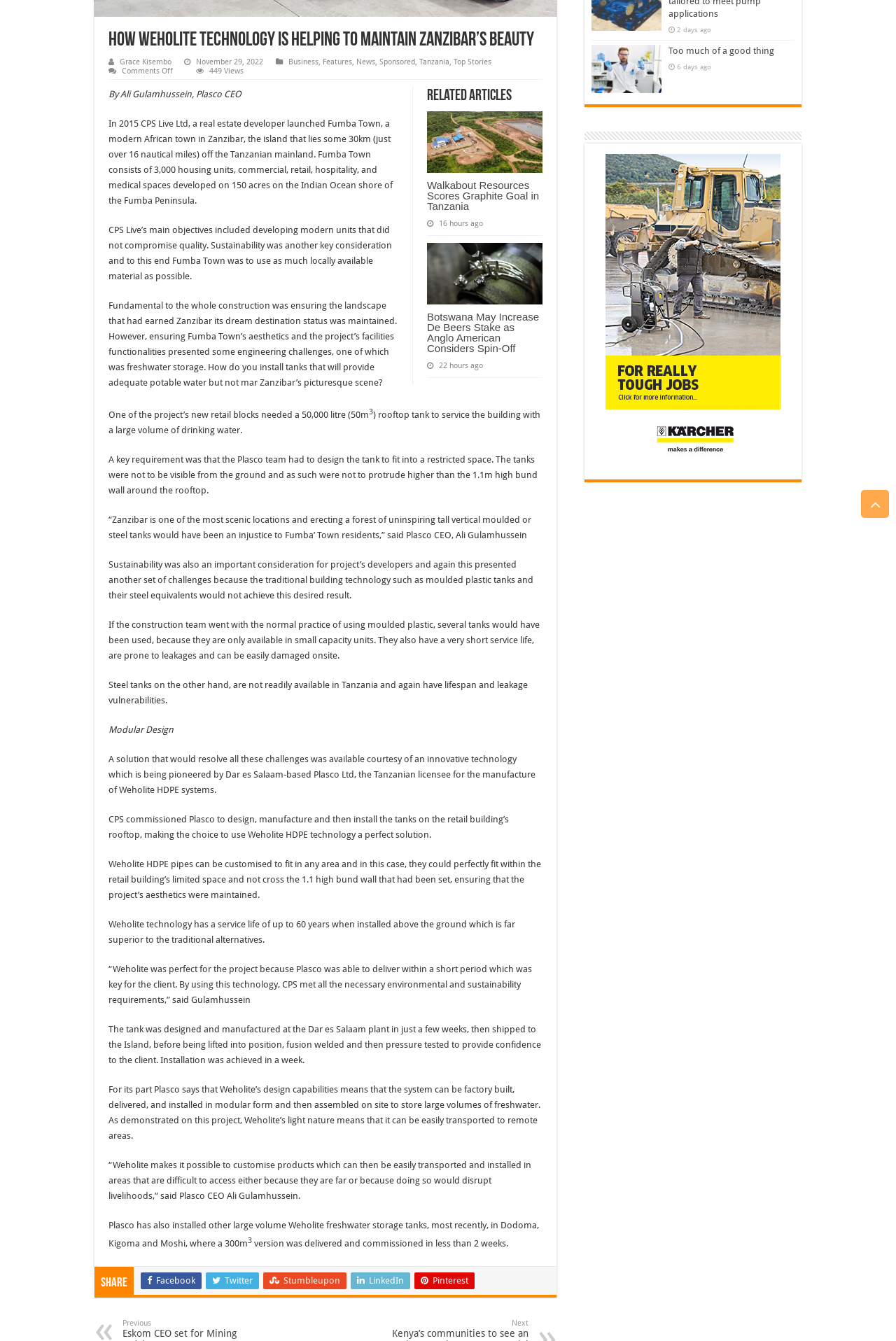Predict the bounding box of the UI element that fits this description: "Top Stories".

[0.506, 0.043, 0.548, 0.05]